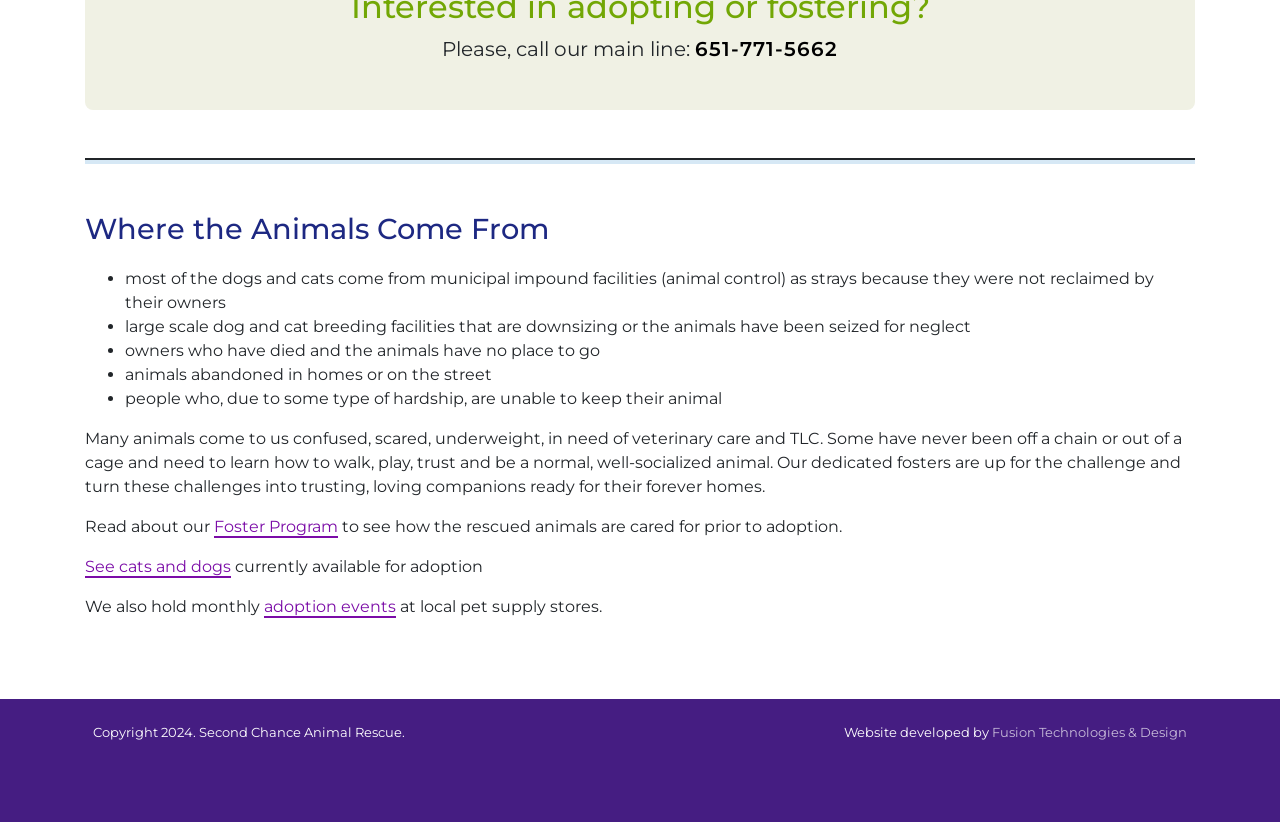Refer to the element description Fusion Technologies & Design and identify the corresponding bounding box in the screenshot. Format the coordinates as (top-left x, top-left y, bottom-right x, bottom-right y) with values in the range of 0 to 1.

[0.775, 0.881, 0.927, 0.9]